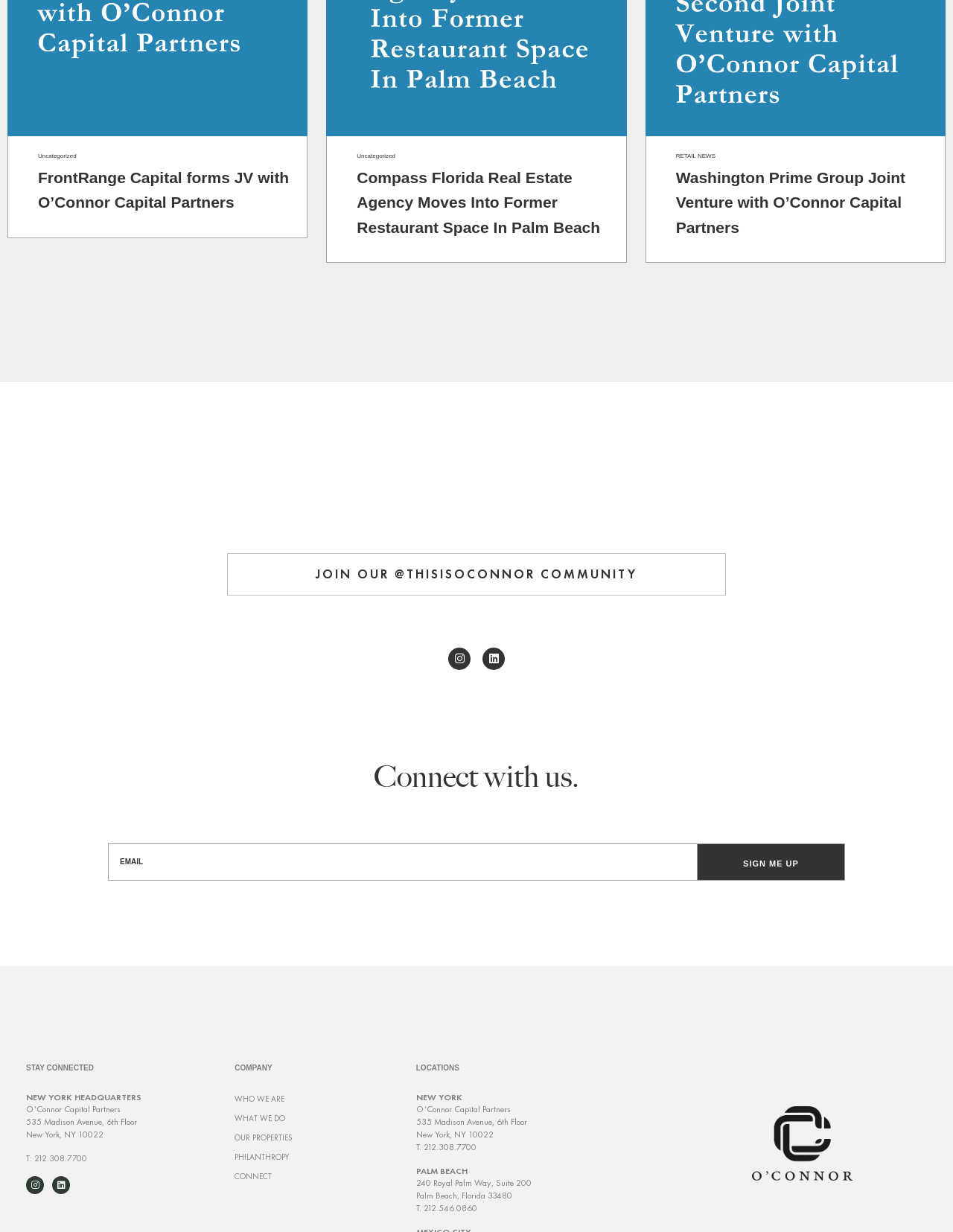Determine the bounding box coordinates of the element's region needed to click to follow the instruction: "Enter email address in the 'Email' textbox". Provide these coordinates as four float numbers between 0 and 1, formatted as [left, top, right, bottom].

[0.113, 0.684, 0.732, 0.715]